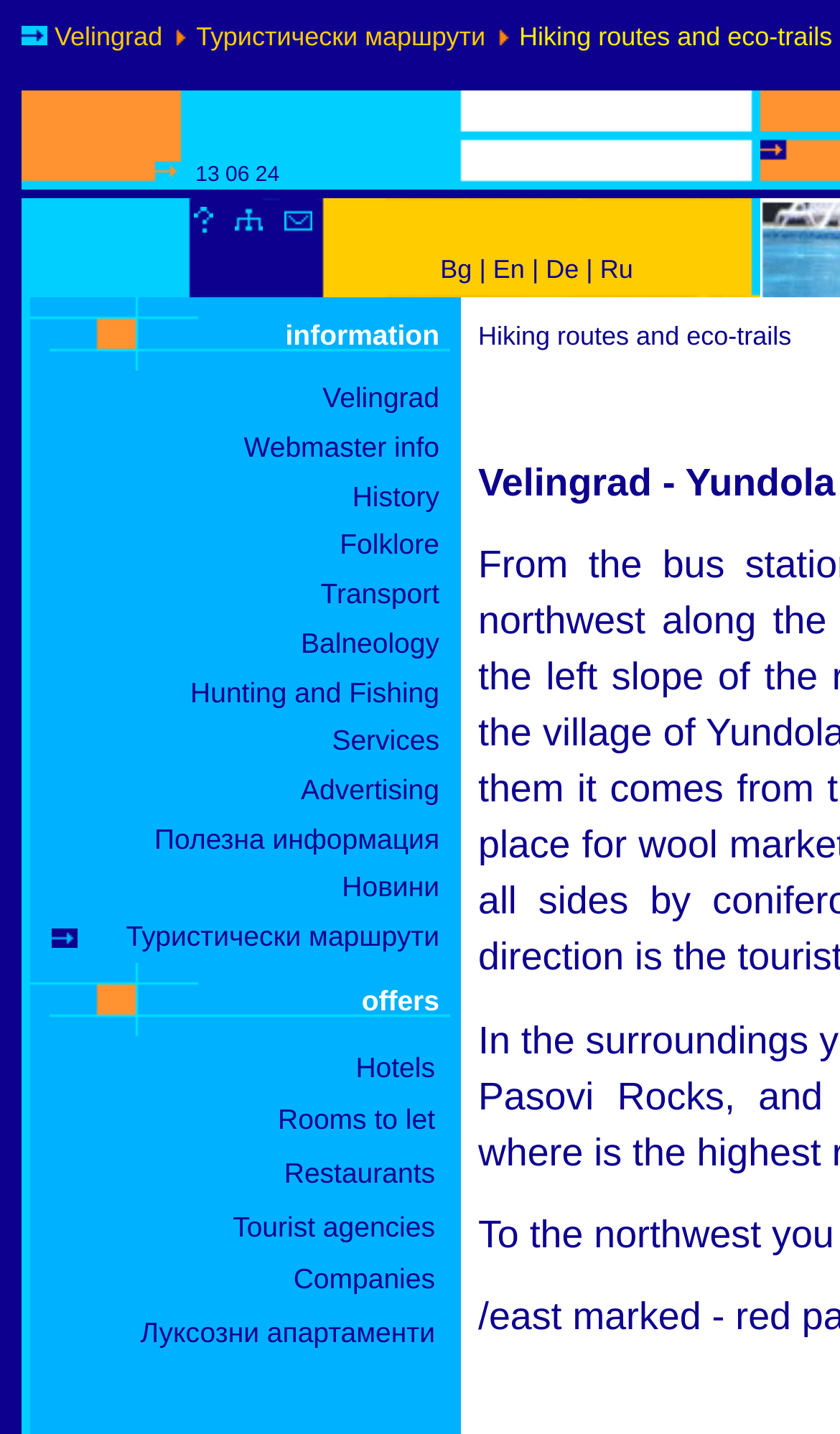Can you find the bounding box coordinates for the element that needs to be clicked to execute this instruction: "Go to Туристически маршрути"? The coordinates should be given as four float numbers between 0 and 1, i.e., [left, top, right, bottom].

[0.234, 0.015, 0.578, 0.036]